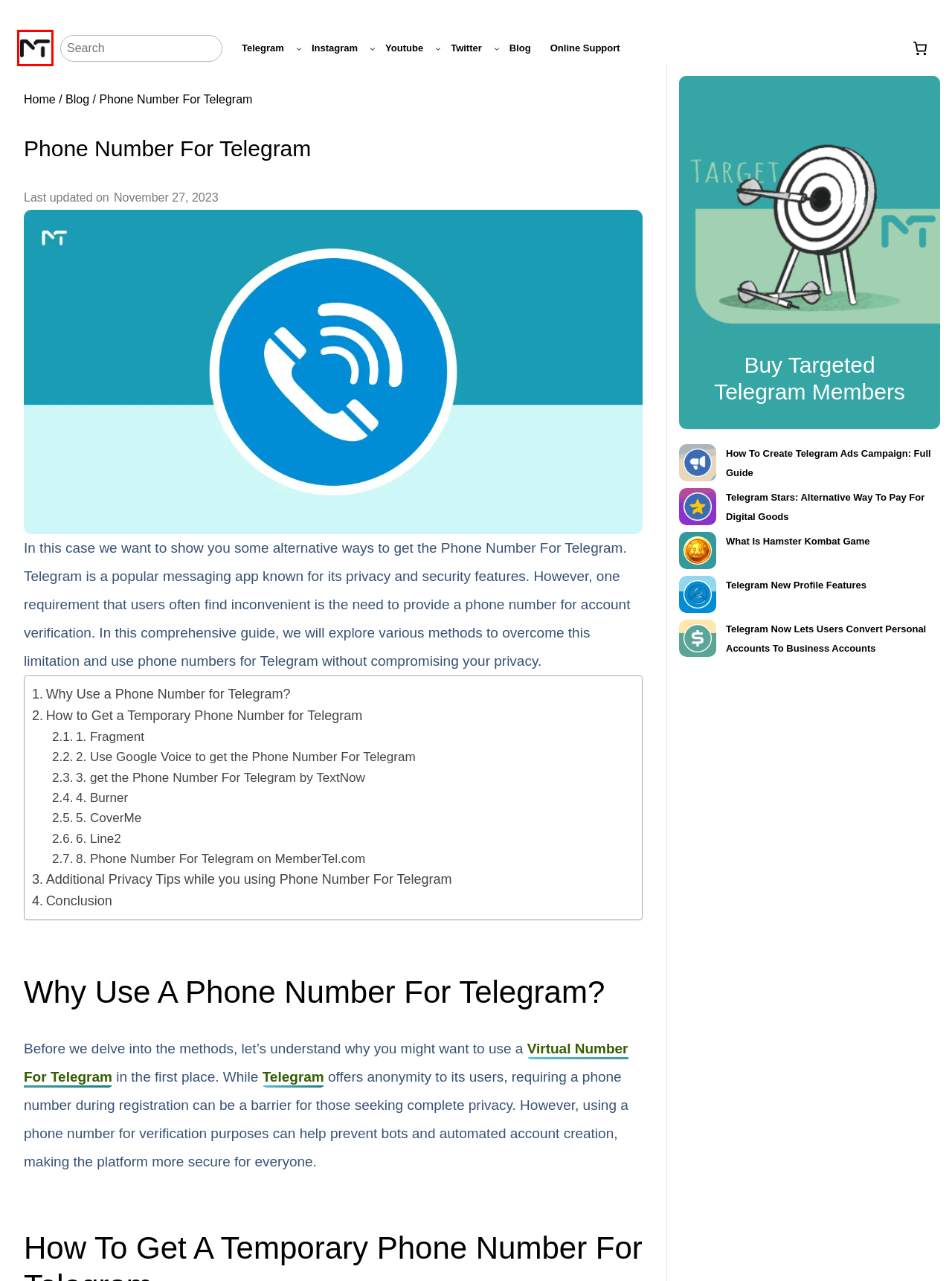Examine the screenshot of a webpage with a red bounding box around a UI element. Select the most accurate webpage description that corresponds to the new page after clicking the highlighted element. Here are the choices:
A. Virtual Number For Telegram - MemberTel.com
B. Buy Targeted and active Telegram Members - MemberTel.com
C. What Is Telegram Stars: it can shift the world ! | MemberTel.com
D. instagram Archives - MemberTel
E. What Is Hamster Kombat game - MemberTel.com
F. telegram Archives - MemberTel
G. Telegram business features - MemberTel.com
H. MemberTel - Buy Targeted Telegram Members by credit card

H